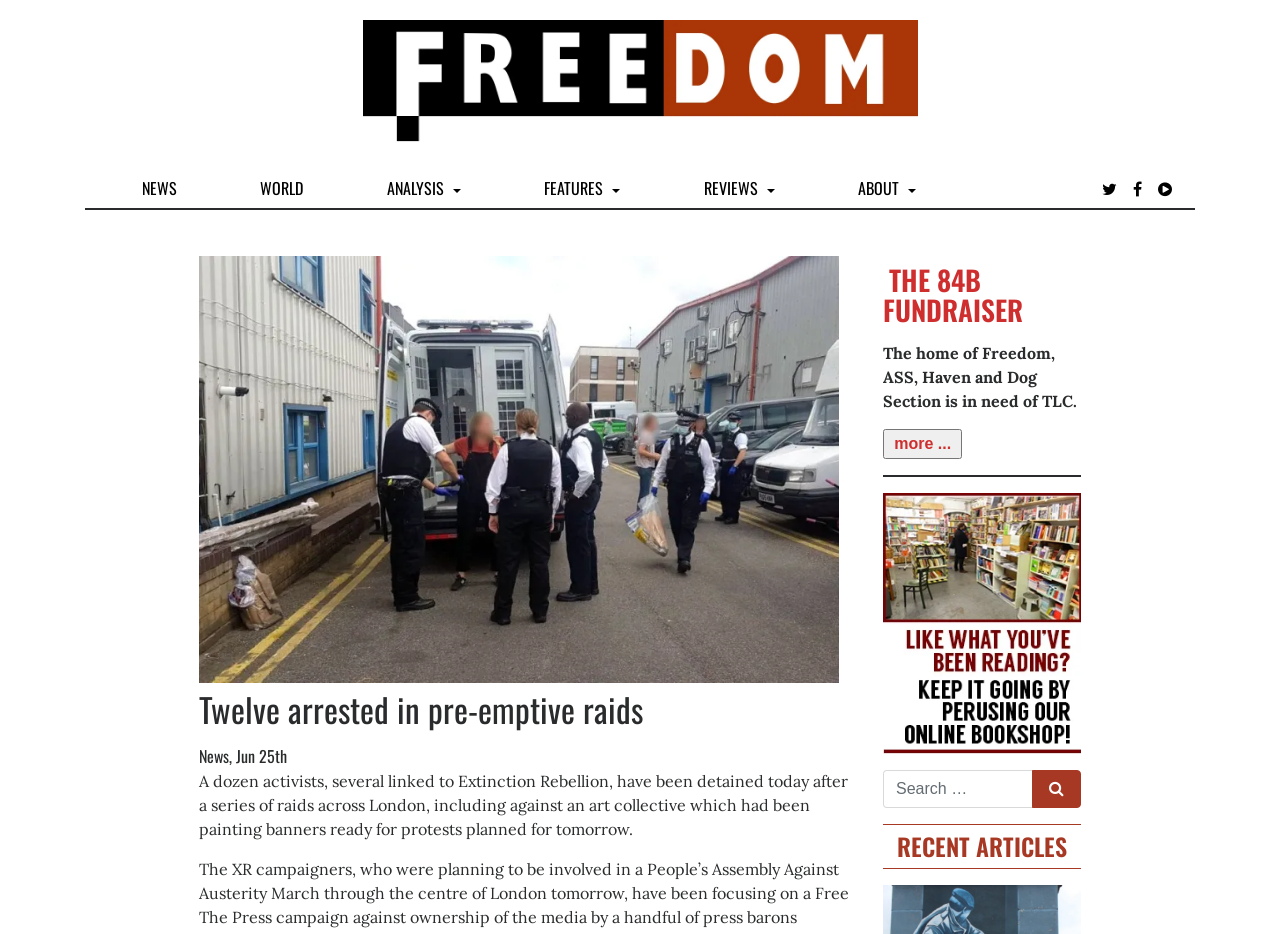Determine the bounding box coordinates of the section I need to click to execute the following instruction: "Read more about the 84B fundraiser". Provide the coordinates as four float numbers between 0 and 1, i.e., [left, top, right, bottom].

[0.69, 0.464, 0.752, 0.485]